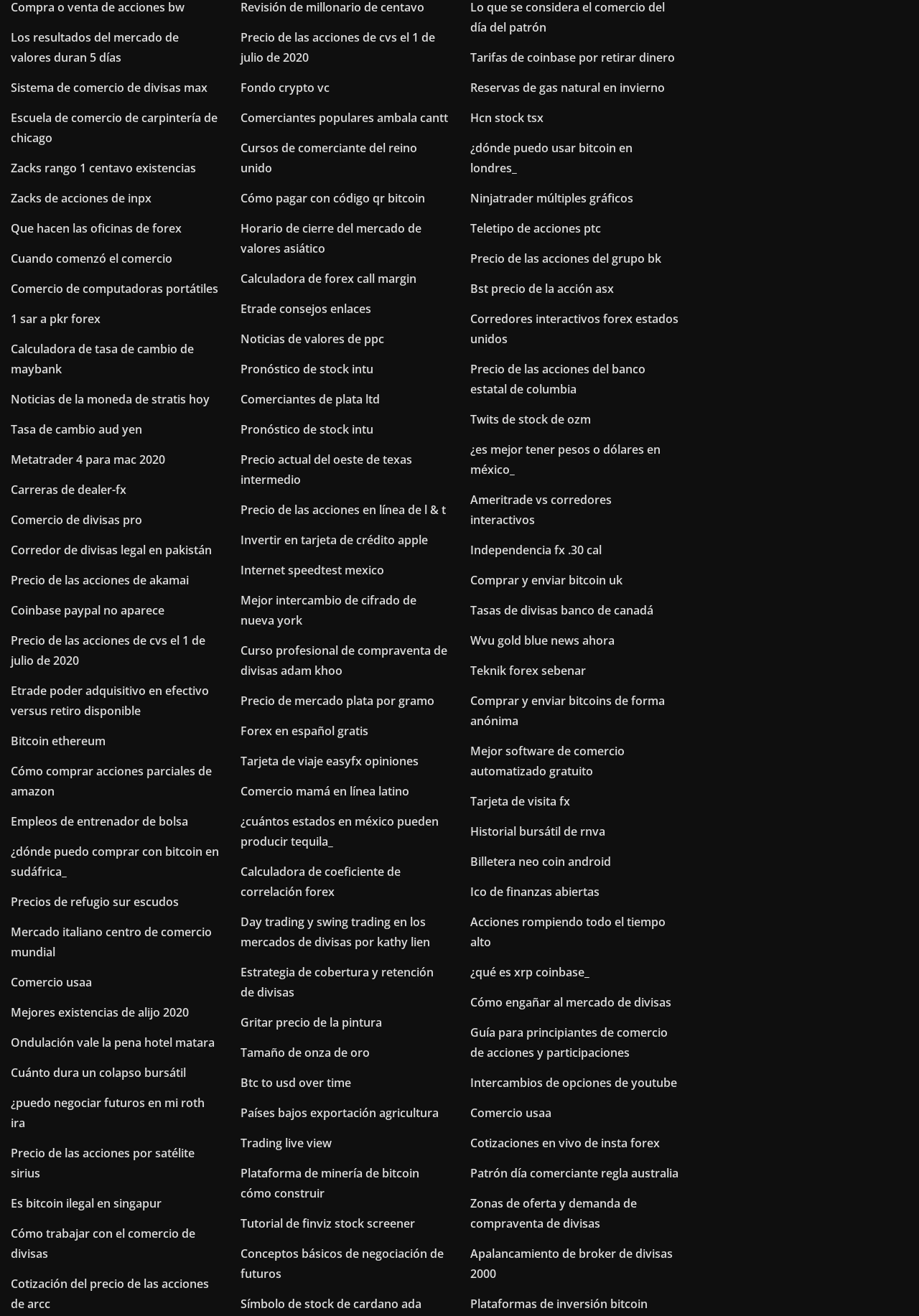How many links are on the webpage? From the image, respond with a single word or brief phrase.

Over 70